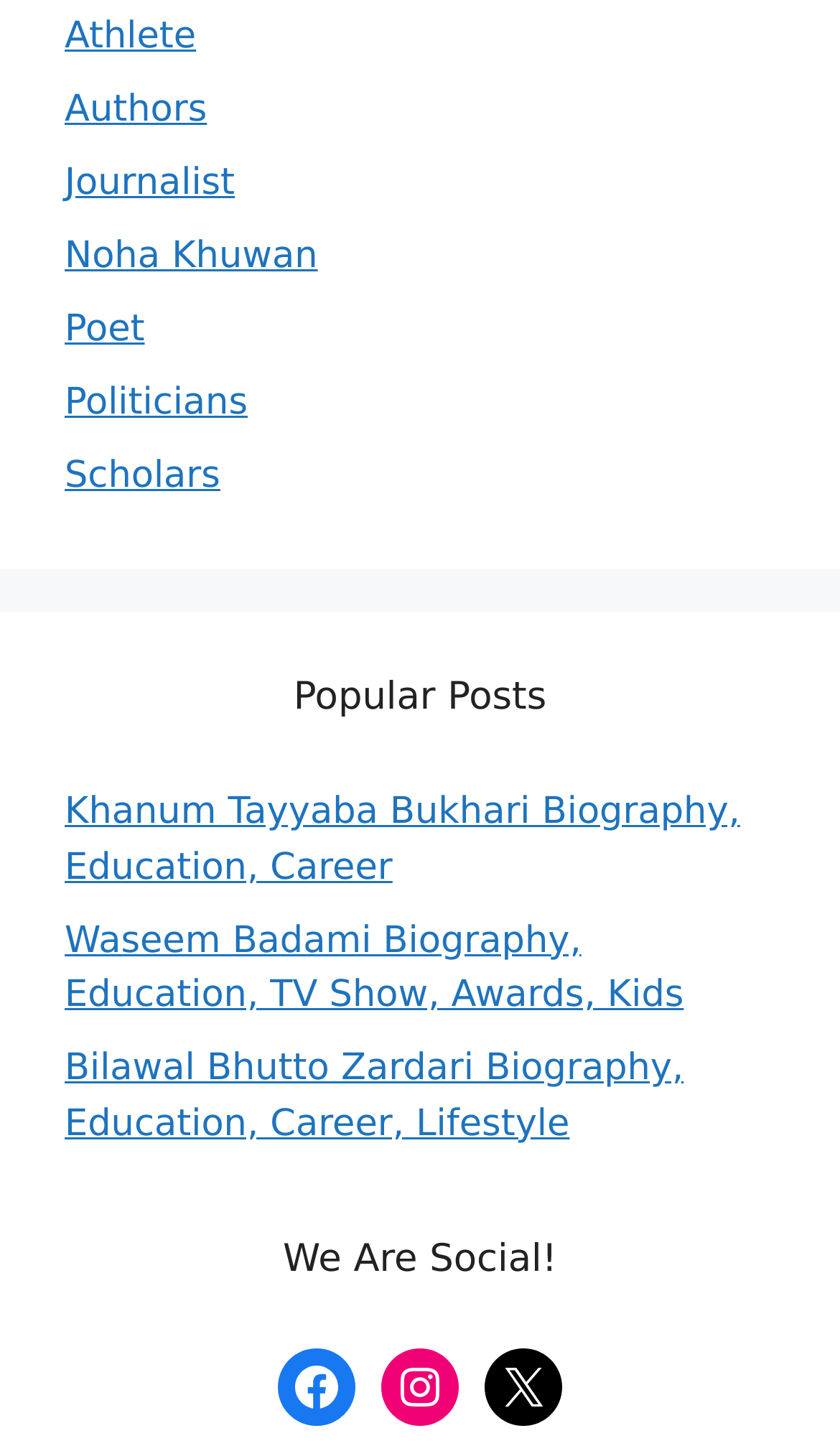Could you specify the bounding box coordinates for the clickable section to complete the following instruction: "Click on Athlete"?

[0.077, 0.01, 0.234, 0.04]